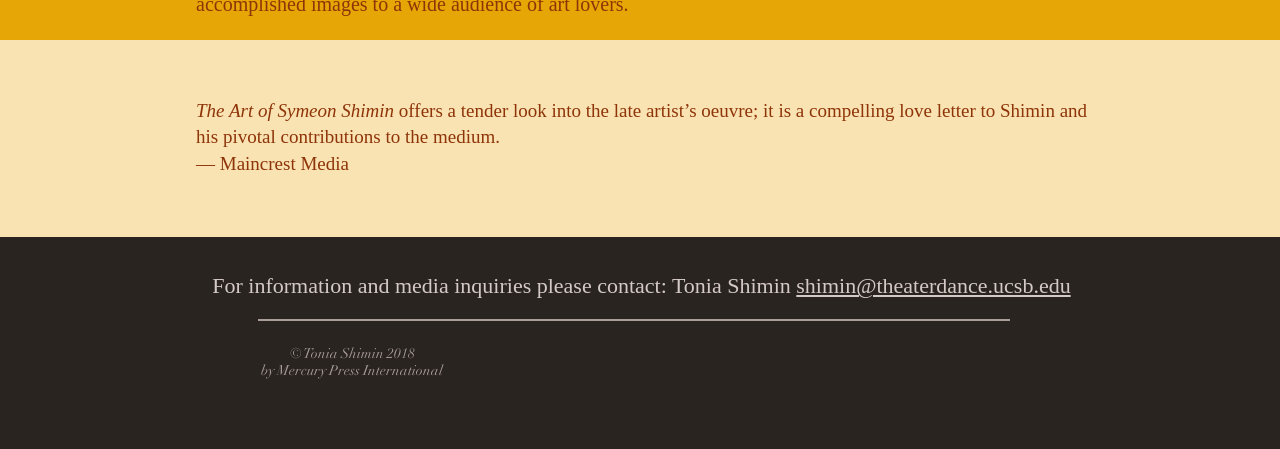Please answer the following question using a single word or phrase: 
How many social media icons are present in the social bar?

3